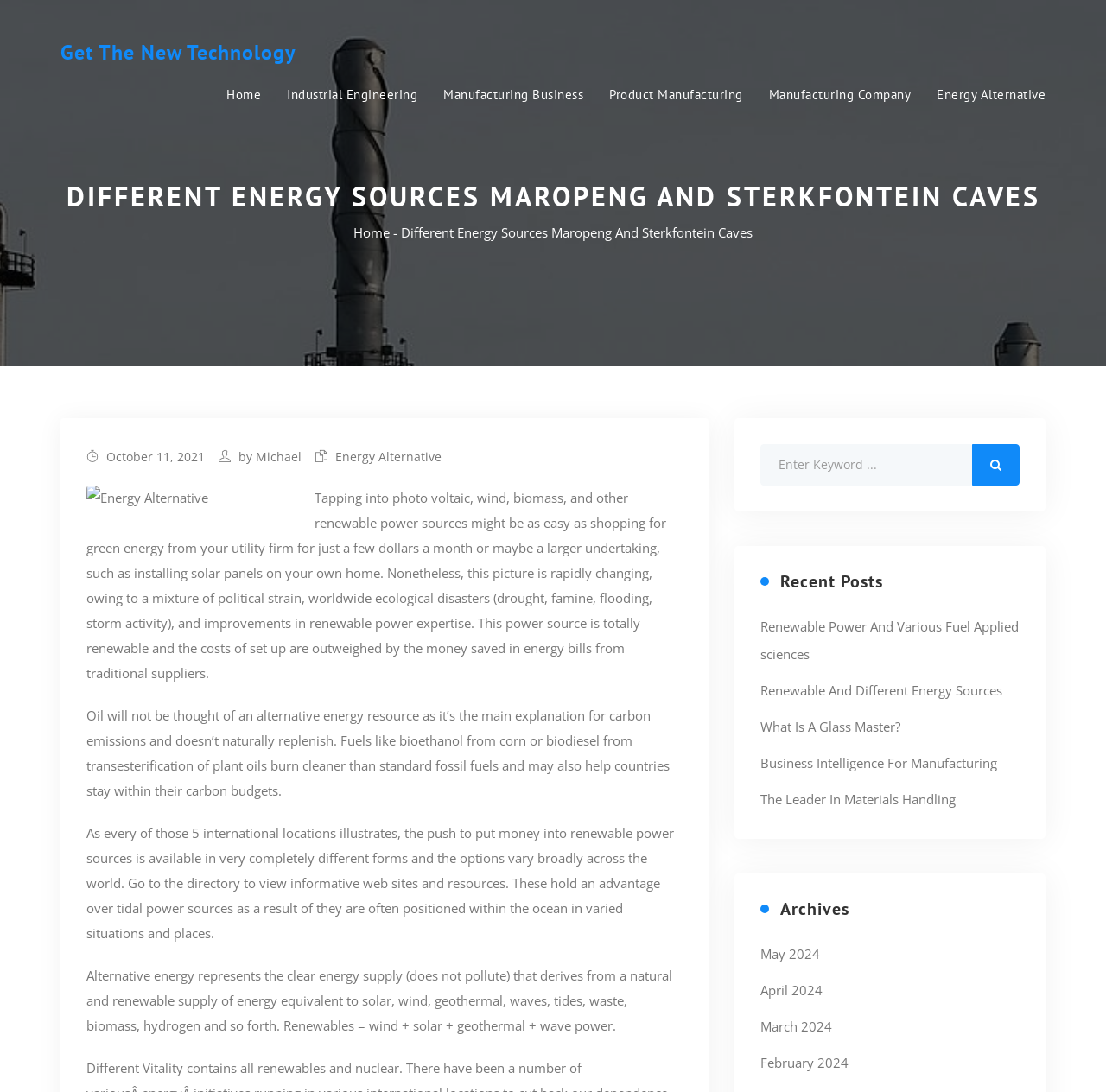Find the bounding box coordinates of the clickable area required to complete the following action: "Read the 'Recent Posts' section".

[0.688, 0.524, 0.922, 0.541]